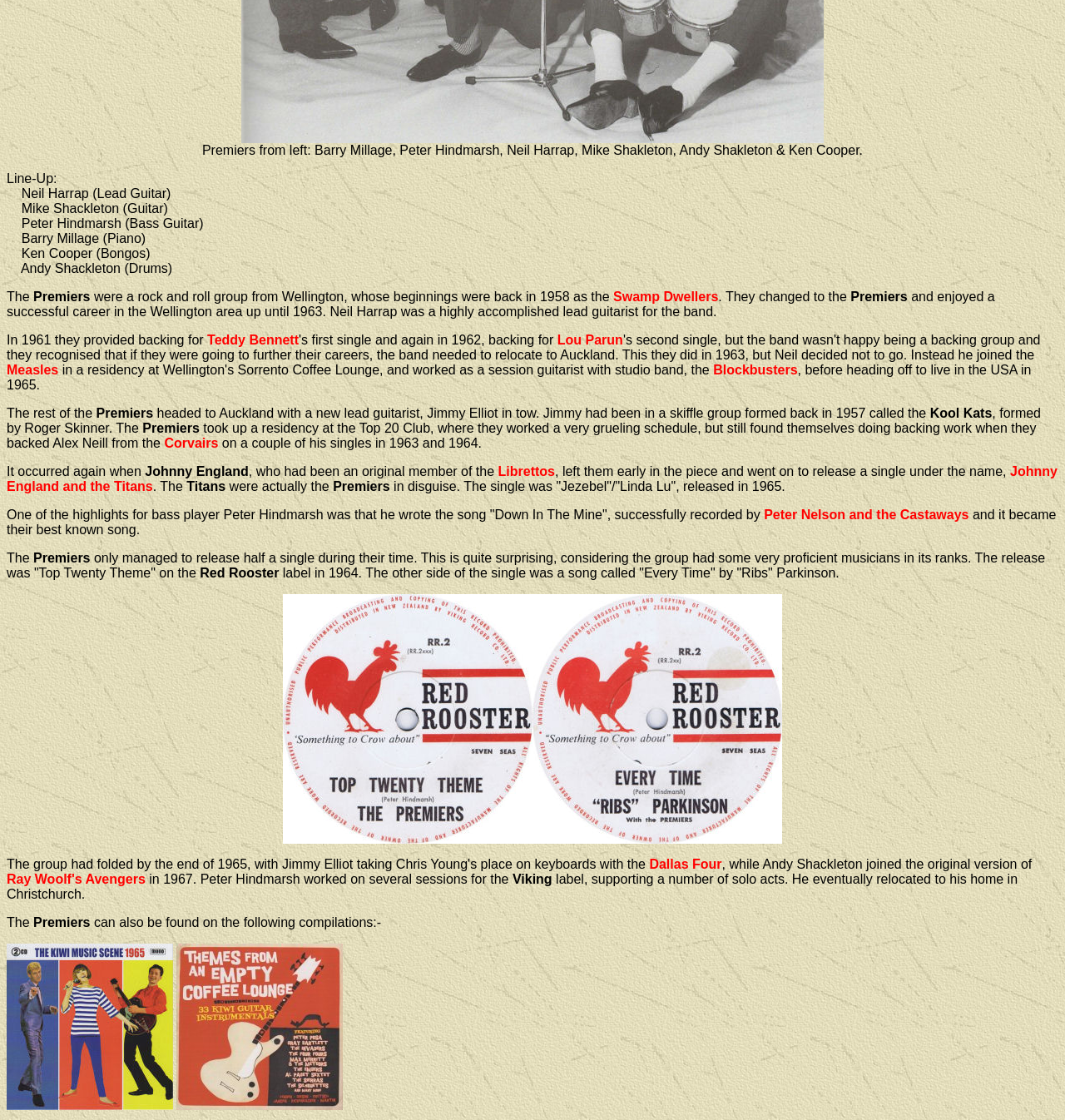Given the description "Johnny England and the Titans", determine the bounding box of the corresponding UI element.

[0.006, 0.415, 0.993, 0.441]